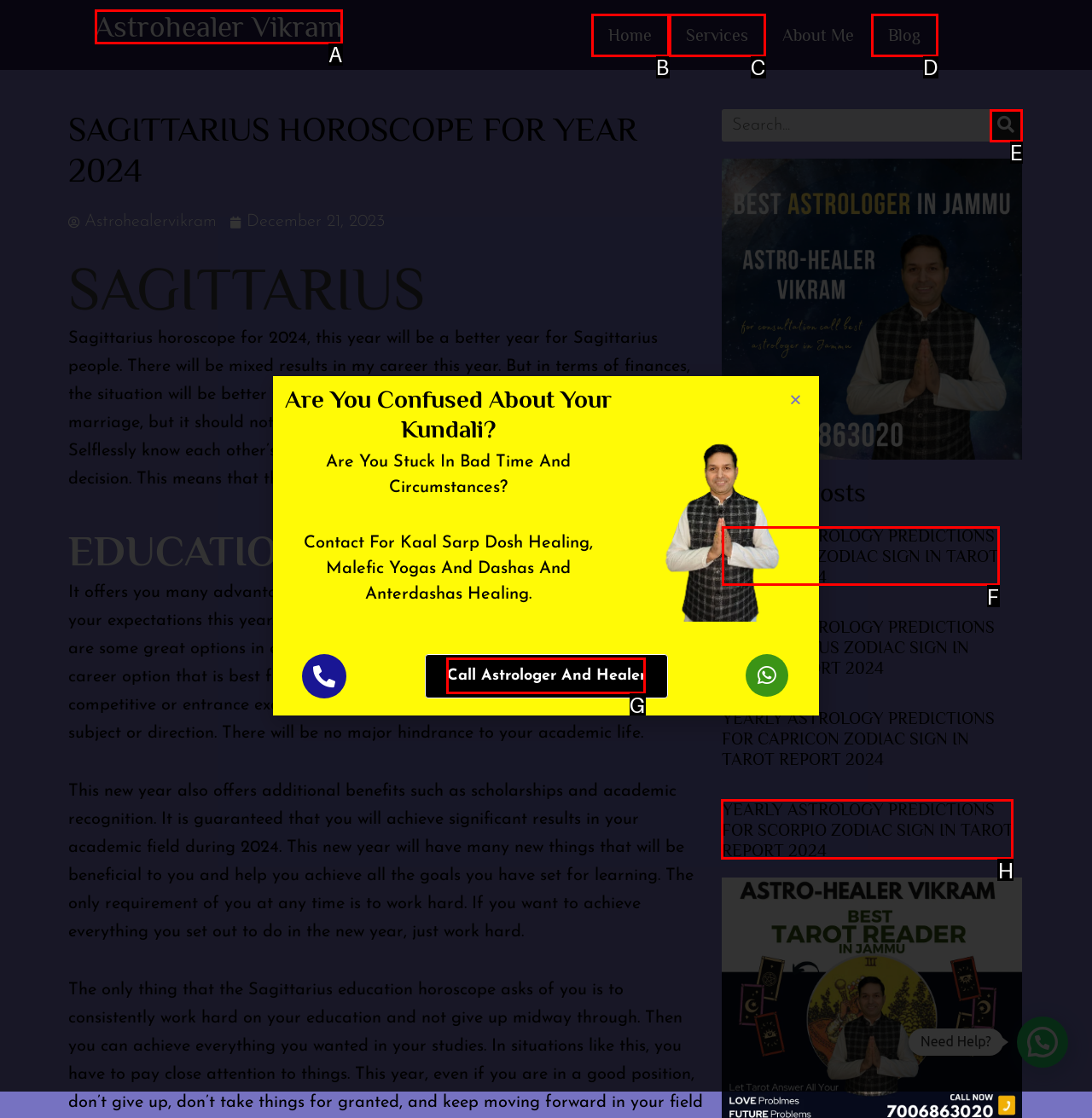Which lettered option should be clicked to perform the following task: View recent post YEARLY ASTROLOGY PREDICTIONS FOR PISCES ZODIAC SIGN IN TAROT REPORT 2024
Respond with the letter of the appropriate option.

F